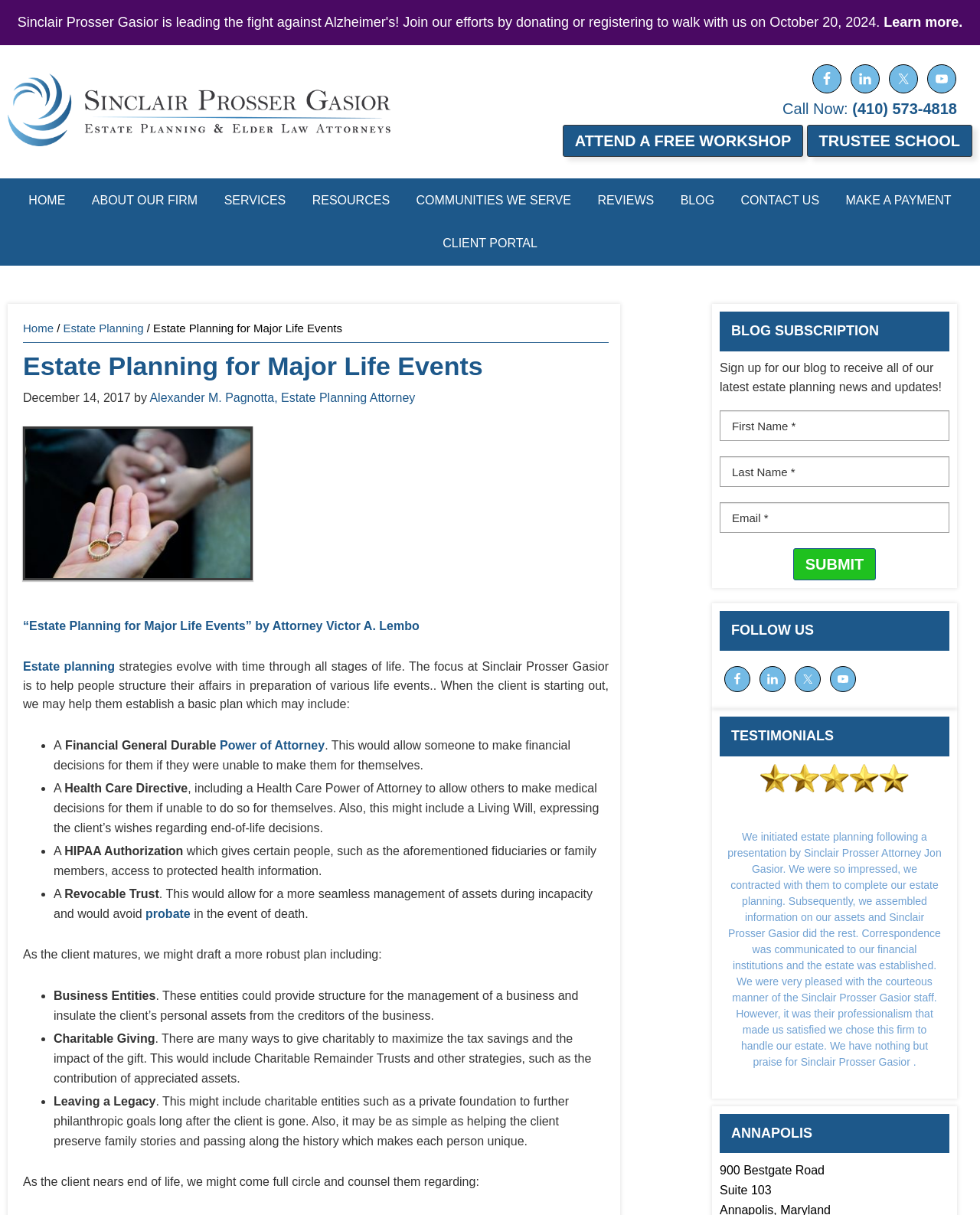What is the name of the estate planning attorneys' firm?
Please ensure your answer to the question is detailed and covers all necessary aspects.

The name of the estate planning attorneys' firm can be found in the top-left corner of the webpage, where it says 'Annapolis Estate Planning Attorneys' and 'Sinclair Prosser Gasior'.